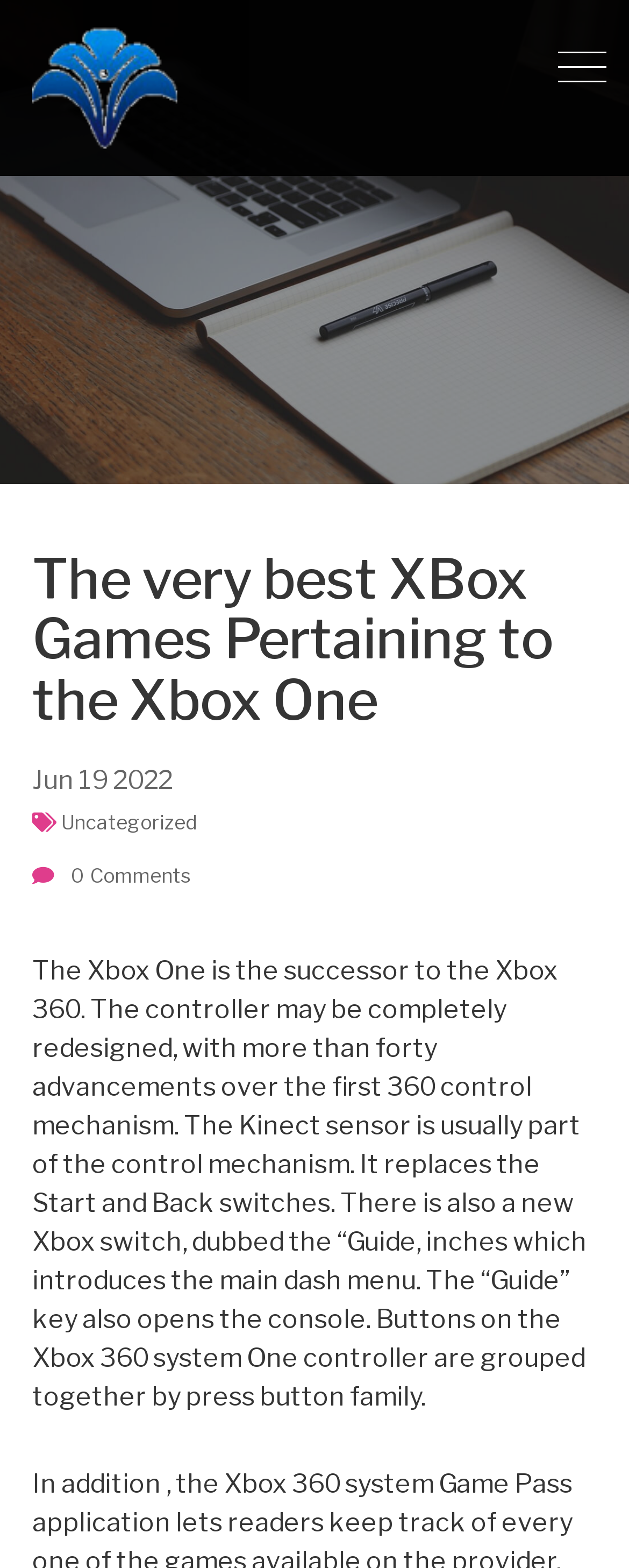How many comments are there on the webpage?
Answer the question with a detailed explanation, including all necessary information.

The link element on the webpage shows ' 0 Comments', indicating that there are 0 comments on the webpage.